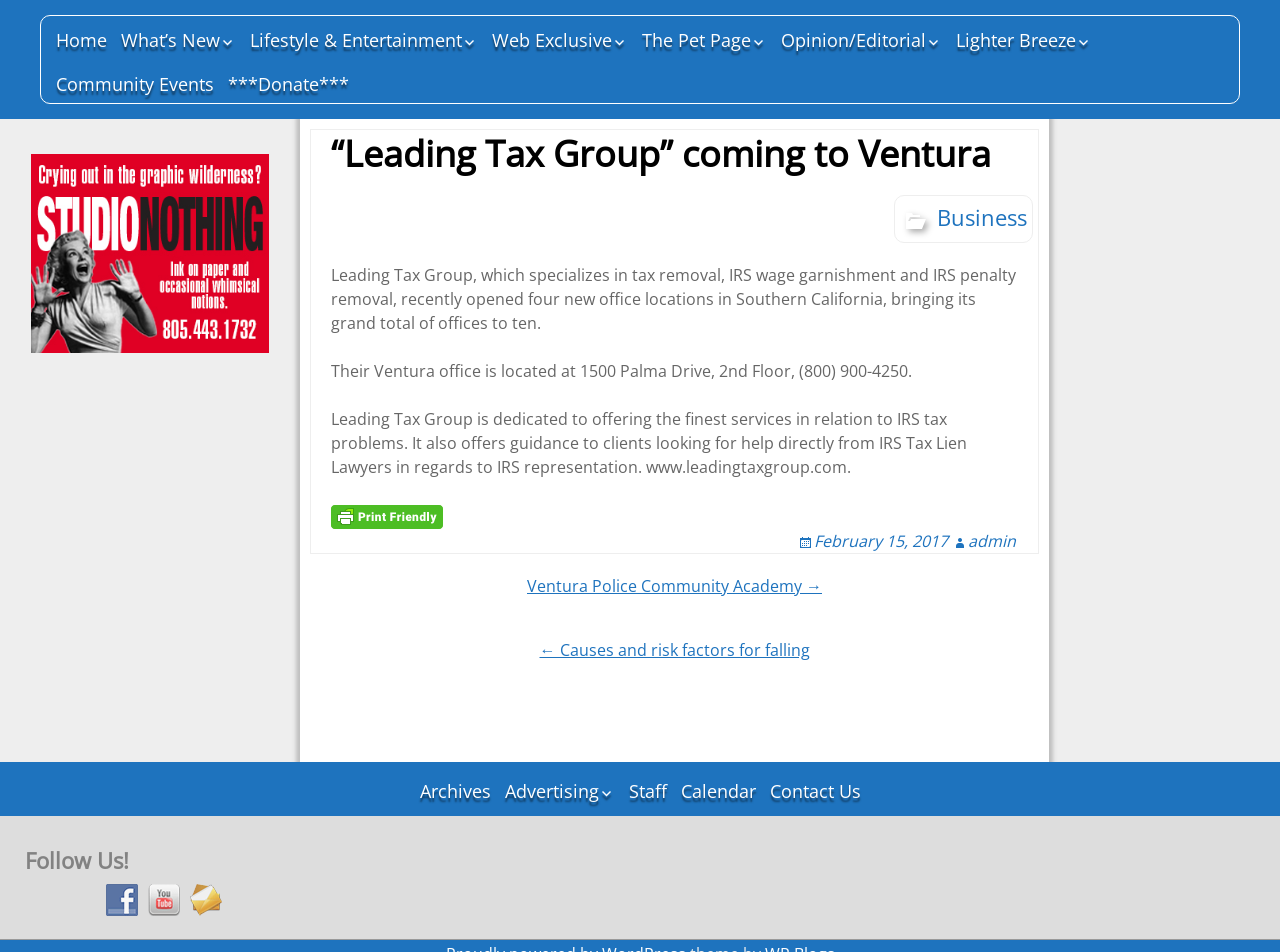What is the date of the article?
Please give a detailed and elaborate answer to the question based on the image.

The footer of the webpage contains a link with the date February 15, 2017, which is likely the date the article was published.